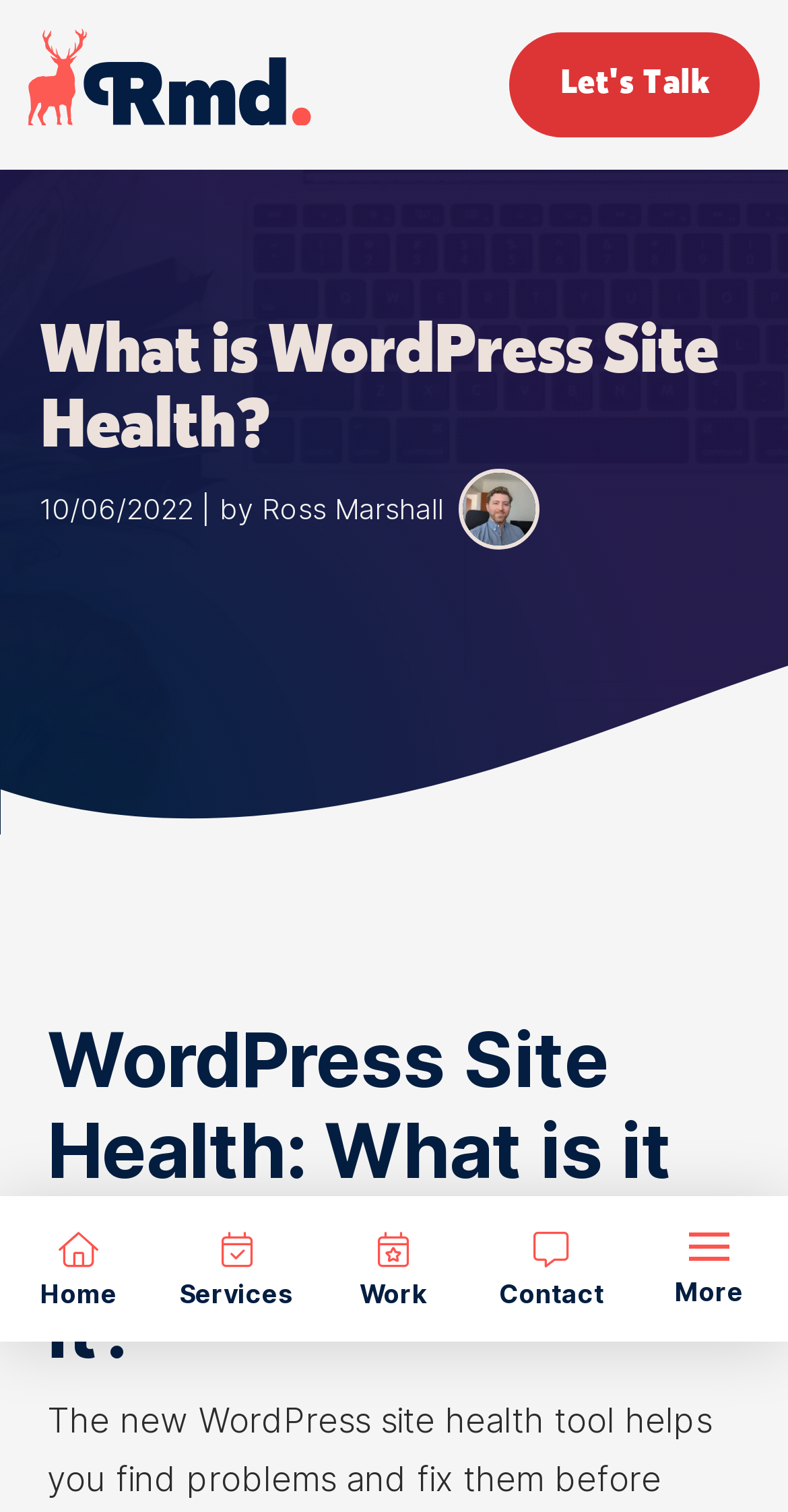Identify and provide the bounding box for the element described by: "More".

[0.8, 0.791, 1.0, 0.887]